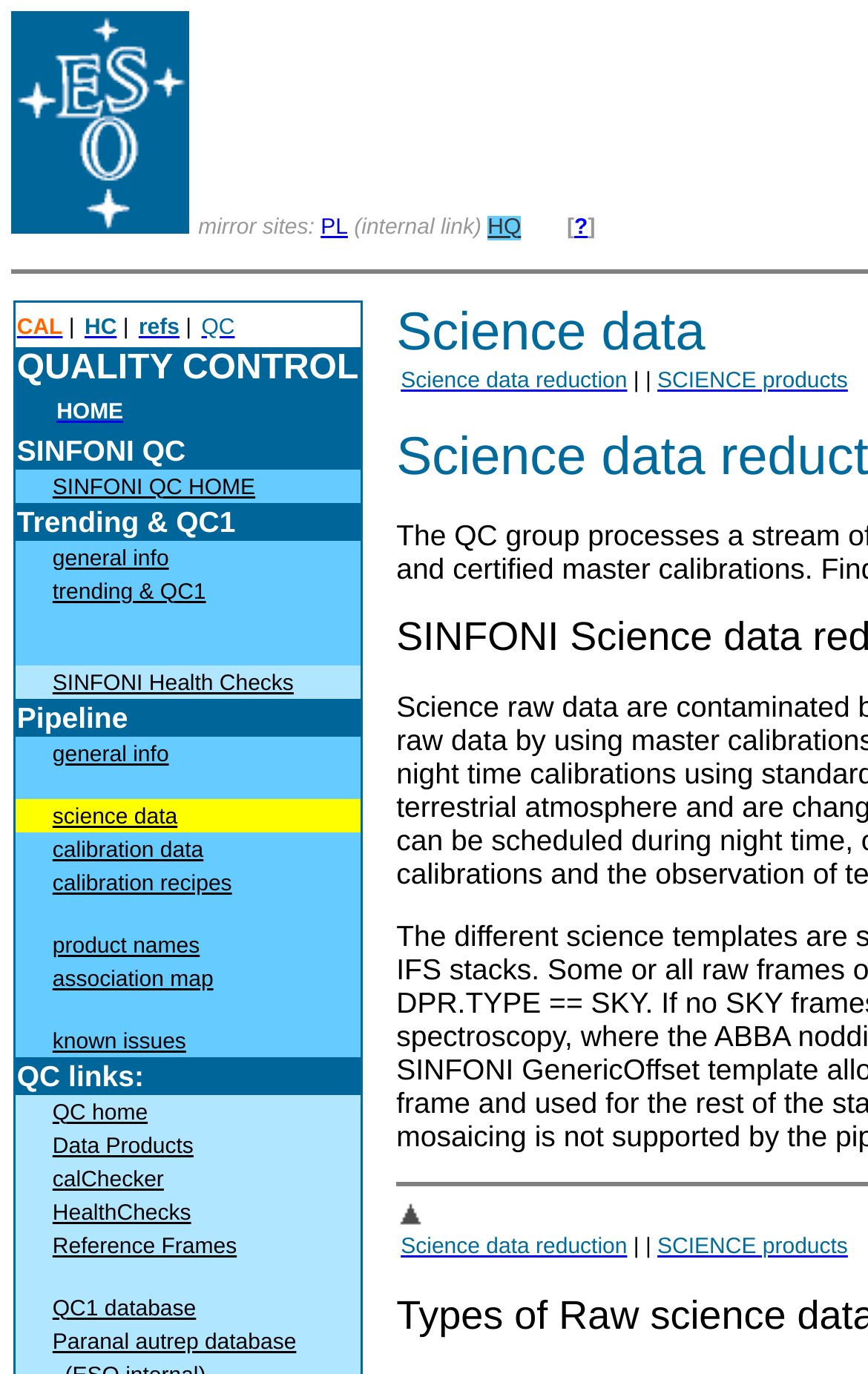Identify and generate the primary title of the webpage.

Quality Control and
Data Processing